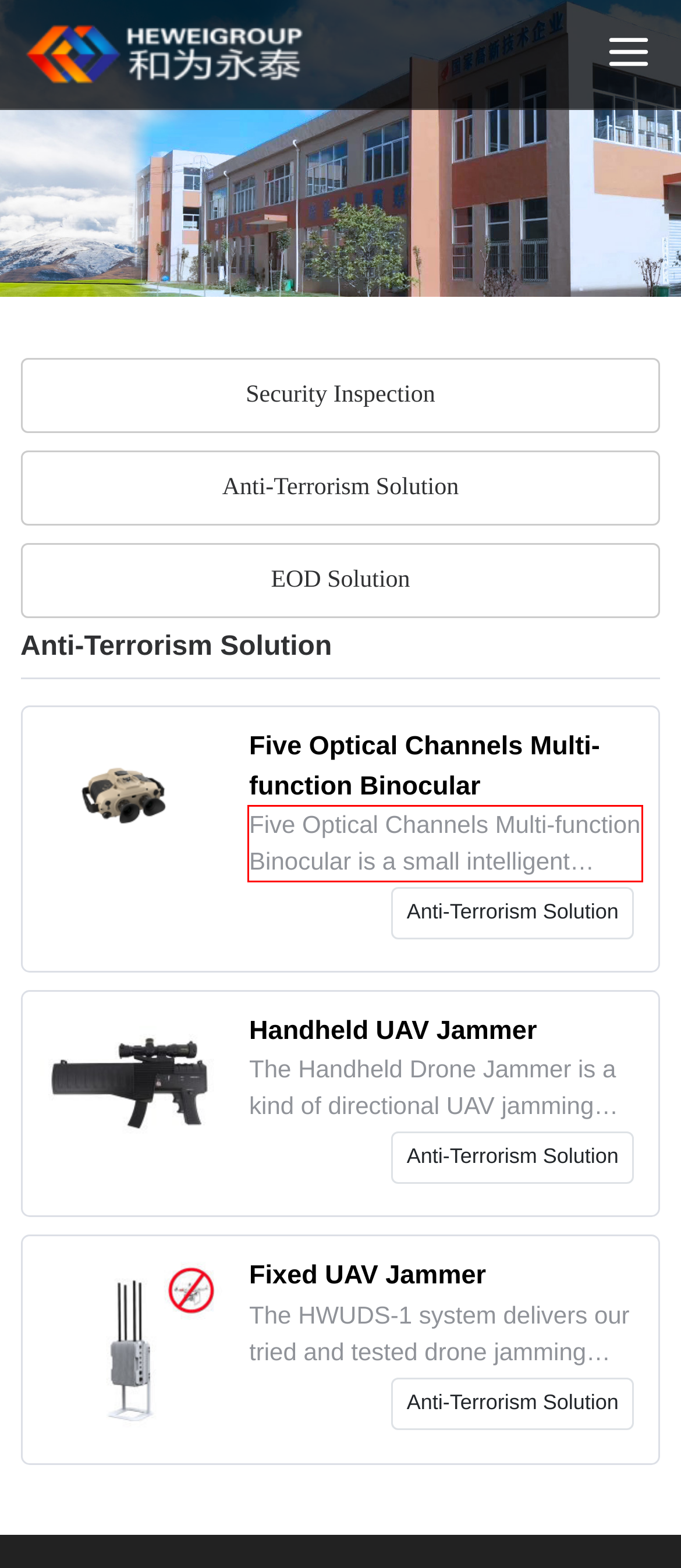You are given a screenshot showing a webpage with a red bounding box. Perform OCR to capture the text within the red bounding box.

Five Optical Channels Multi-function Binocular is a small intelligent observation device integrating infrared, low-light, visible light and laser. It has built-in location module, digital magnetic compass, and laser rangefinder. With image fusion function, it can be used for day and night observation and target search.